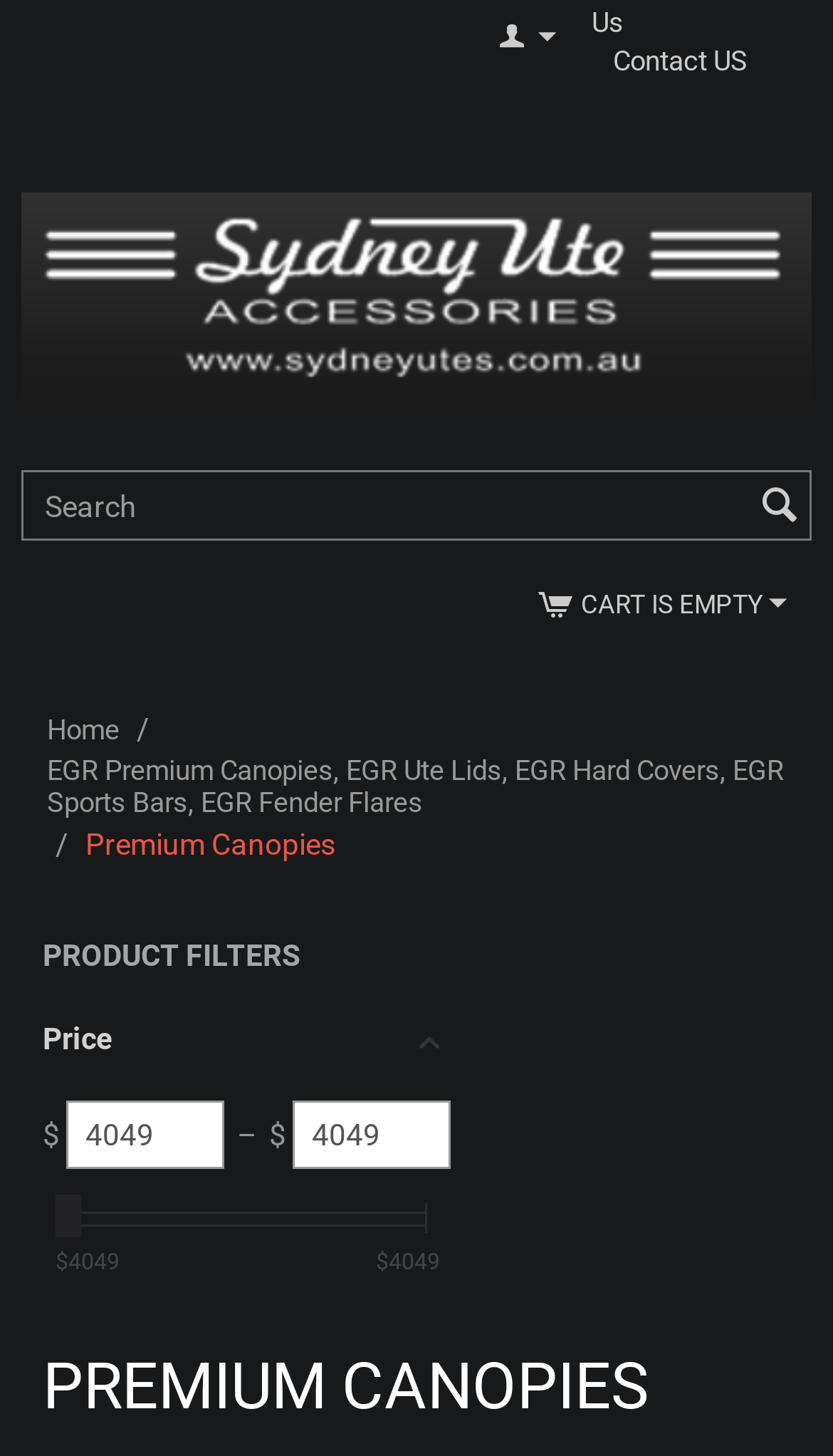Provide a one-word or short-phrase answer to the question:
How many navigation links are there?

5